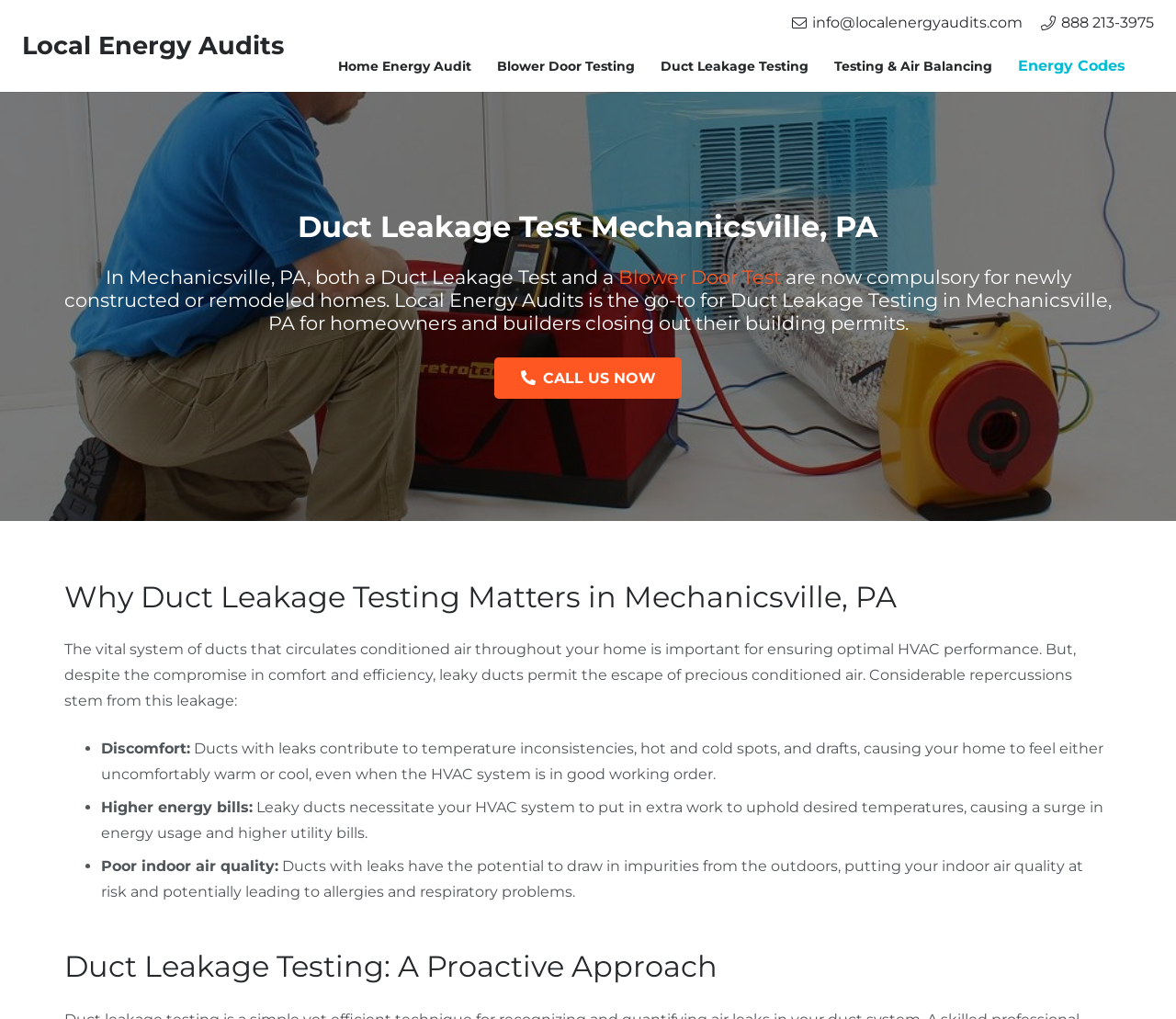Identify the bounding box coordinates of the clickable section necessary to follow the following instruction: "Learn about Duct Leakage Testing". The coordinates should be presented as four float numbers from 0 to 1, i.e., [left, top, right, bottom].

[0.551, 0.042, 0.698, 0.087]